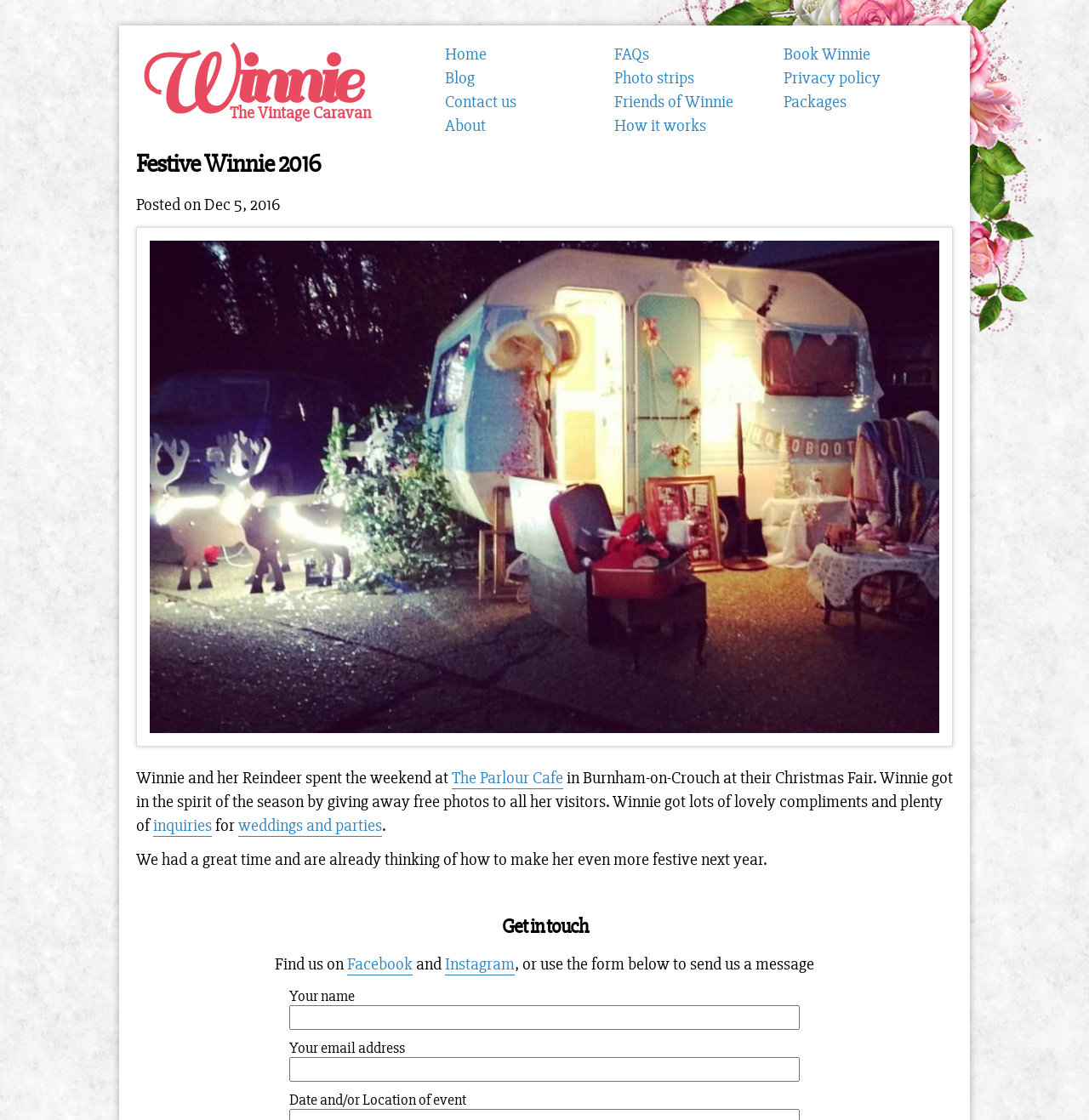Determine the bounding box coordinates of the region I should click to achieve the following instruction: "Click on 'Home'". Ensure the bounding box coordinates are four float numbers between 0 and 1, i.e., [left, top, right, bottom].

[0.409, 0.039, 0.447, 0.058]